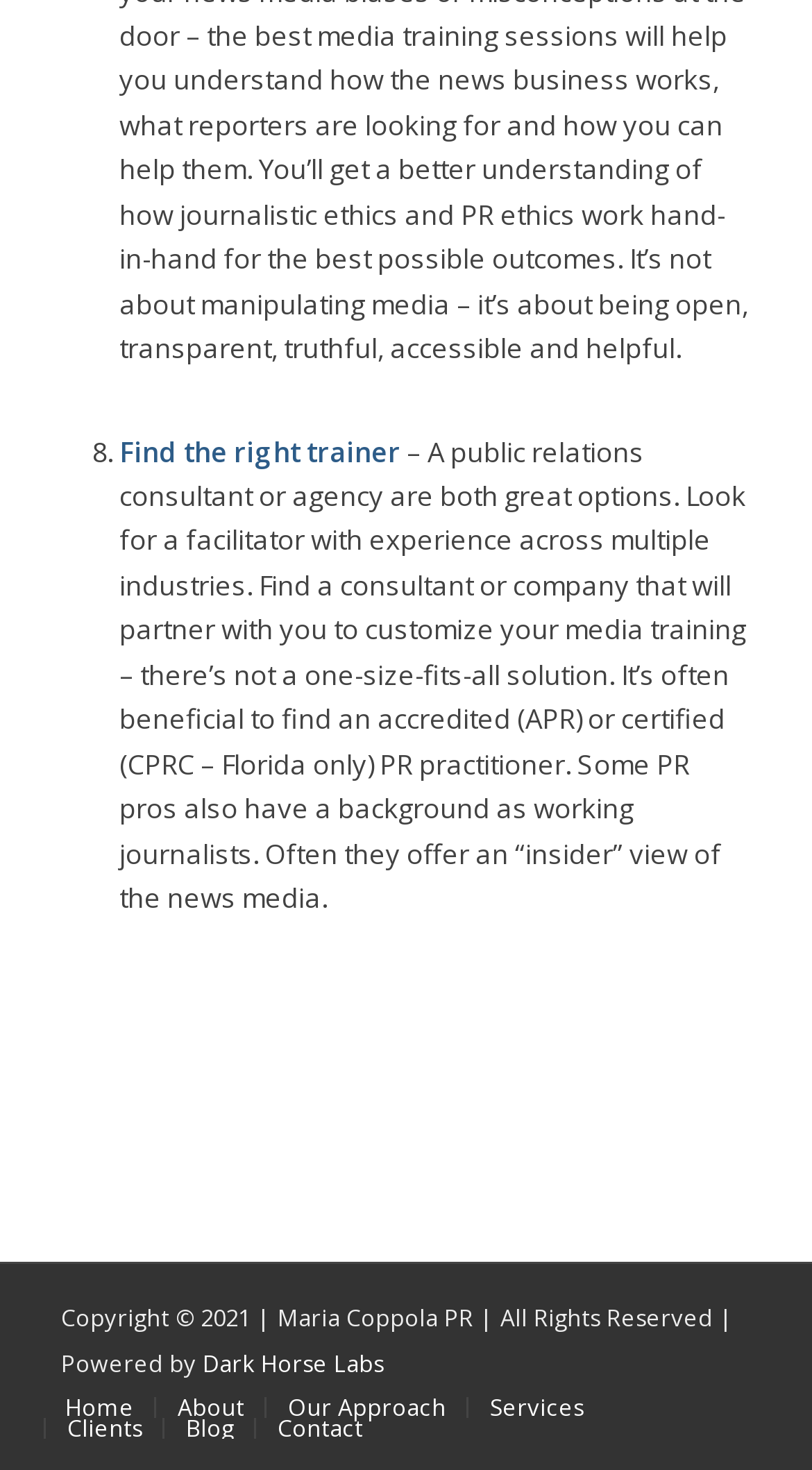Locate the UI element described by Our Approach and provide its bounding box coordinates. Use the format (top-left x, top-left y, bottom-right x, bottom-right y) with all values as floating point numbers between 0 and 1.

[0.354, 0.947, 0.549, 0.968]